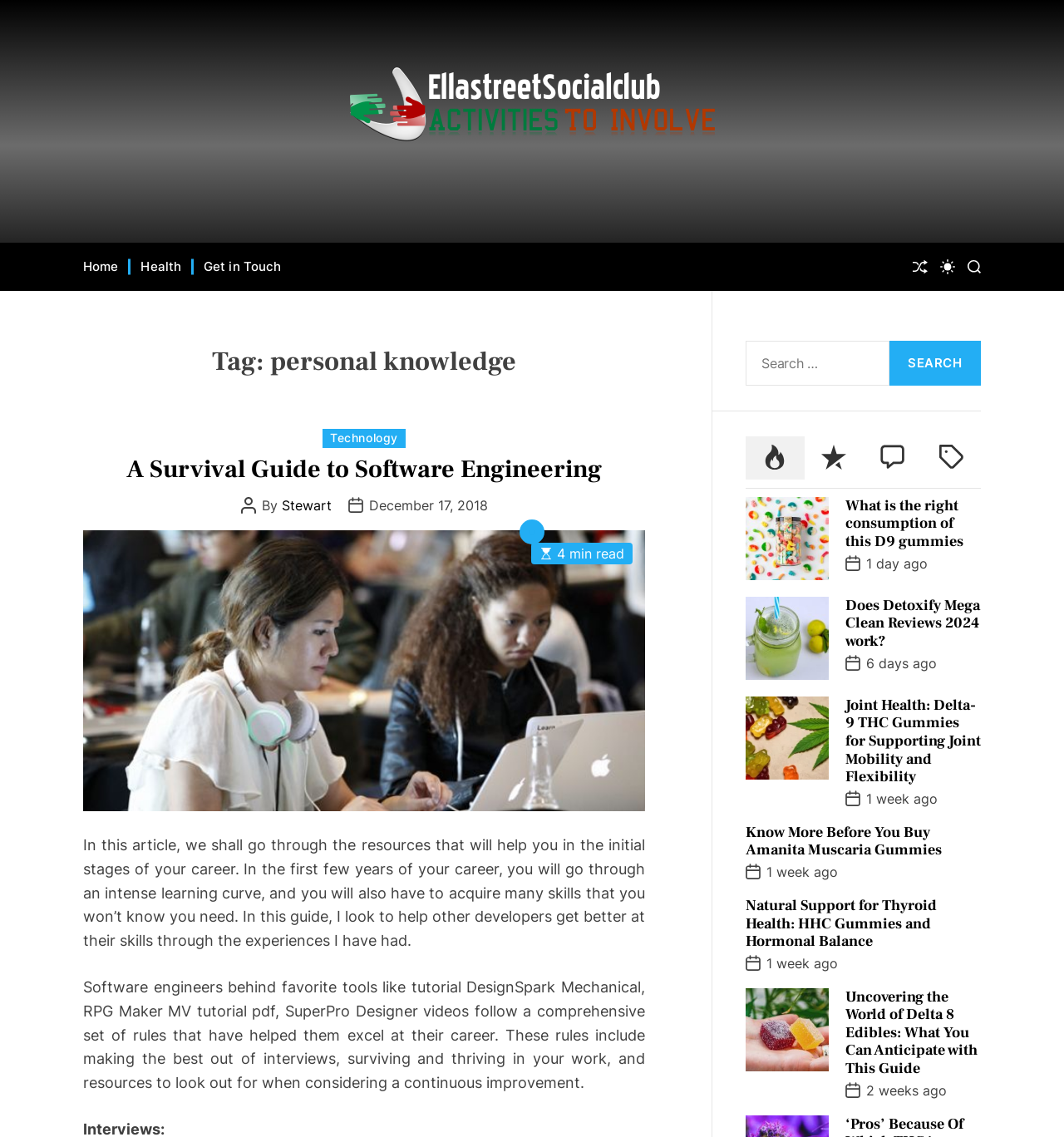From the element description: "Health", extract the bounding box coordinates of the UI element. The coordinates should be expressed as four float numbers between 0 and 1, in the order [left, top, right, bottom].

[0.132, 0.221, 0.17, 0.249]